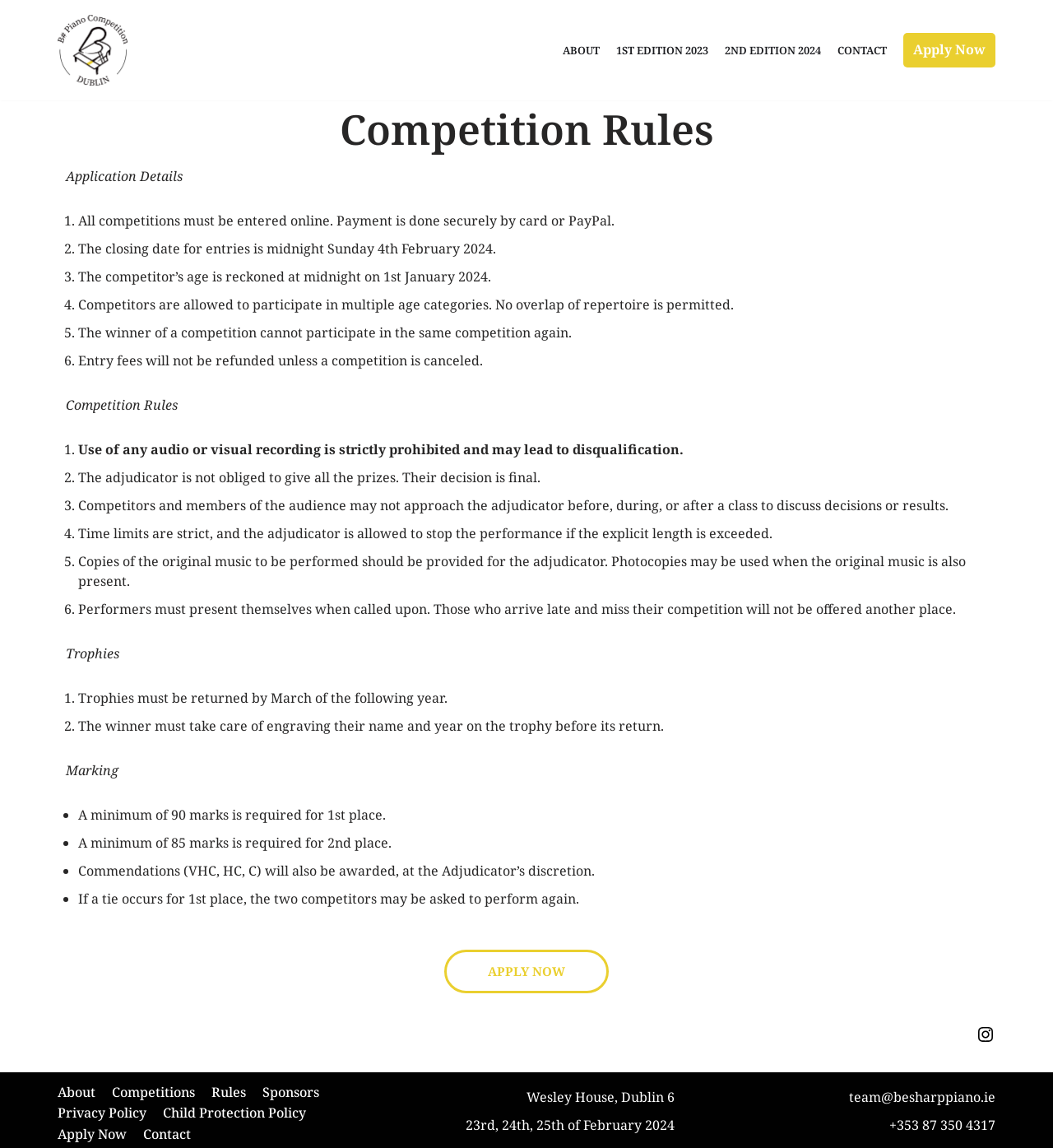Determine the bounding box coordinates of the area to click in order to meet this instruction: "Click Apply Now".

[0.858, 0.029, 0.945, 0.059]